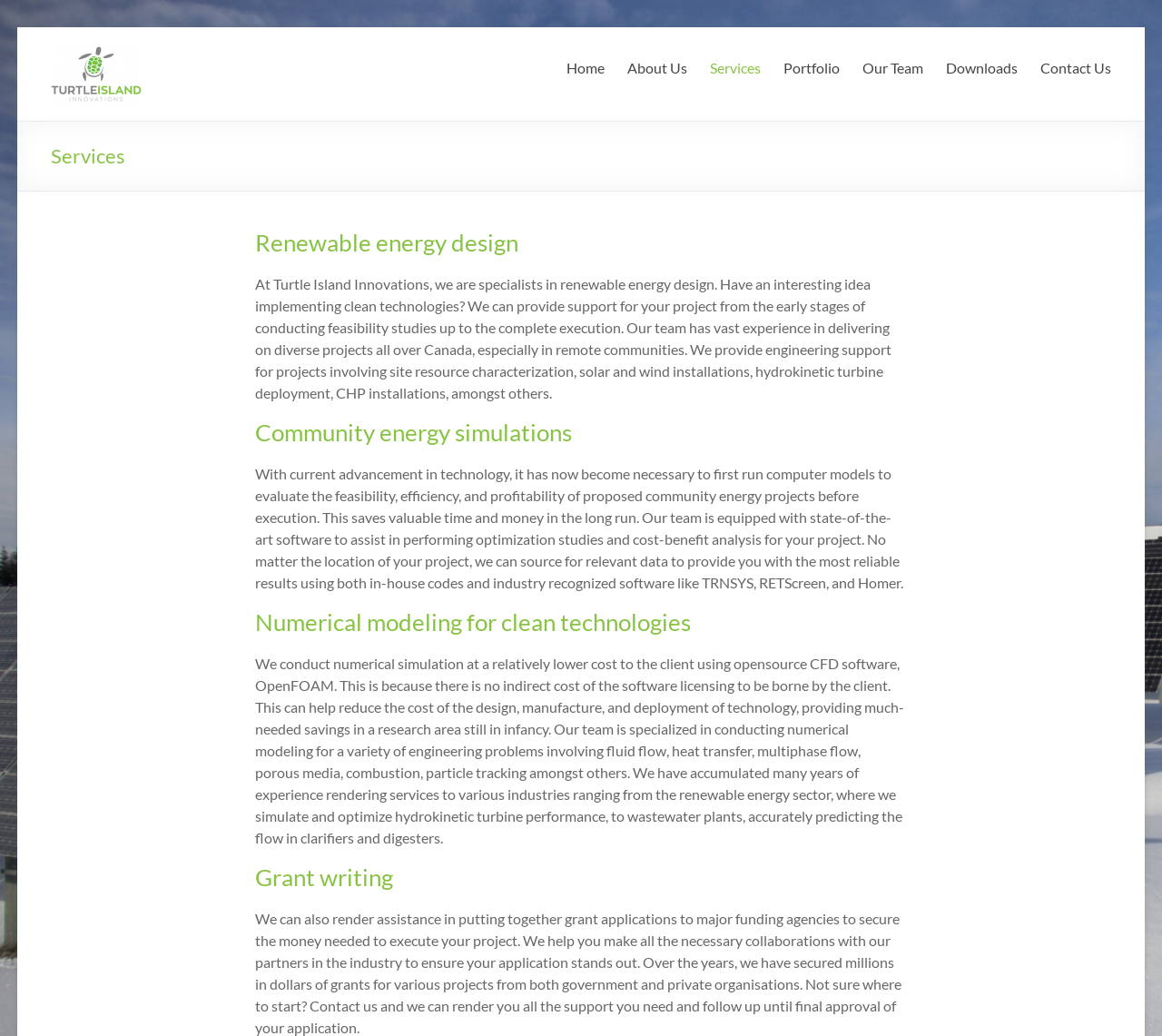Identify the bounding box coordinates of the region that should be clicked to execute the following instruction: "Click on the 'Fans accuse IShowSpeed of fumbling during intense stream with Amy Flamy' link".

None